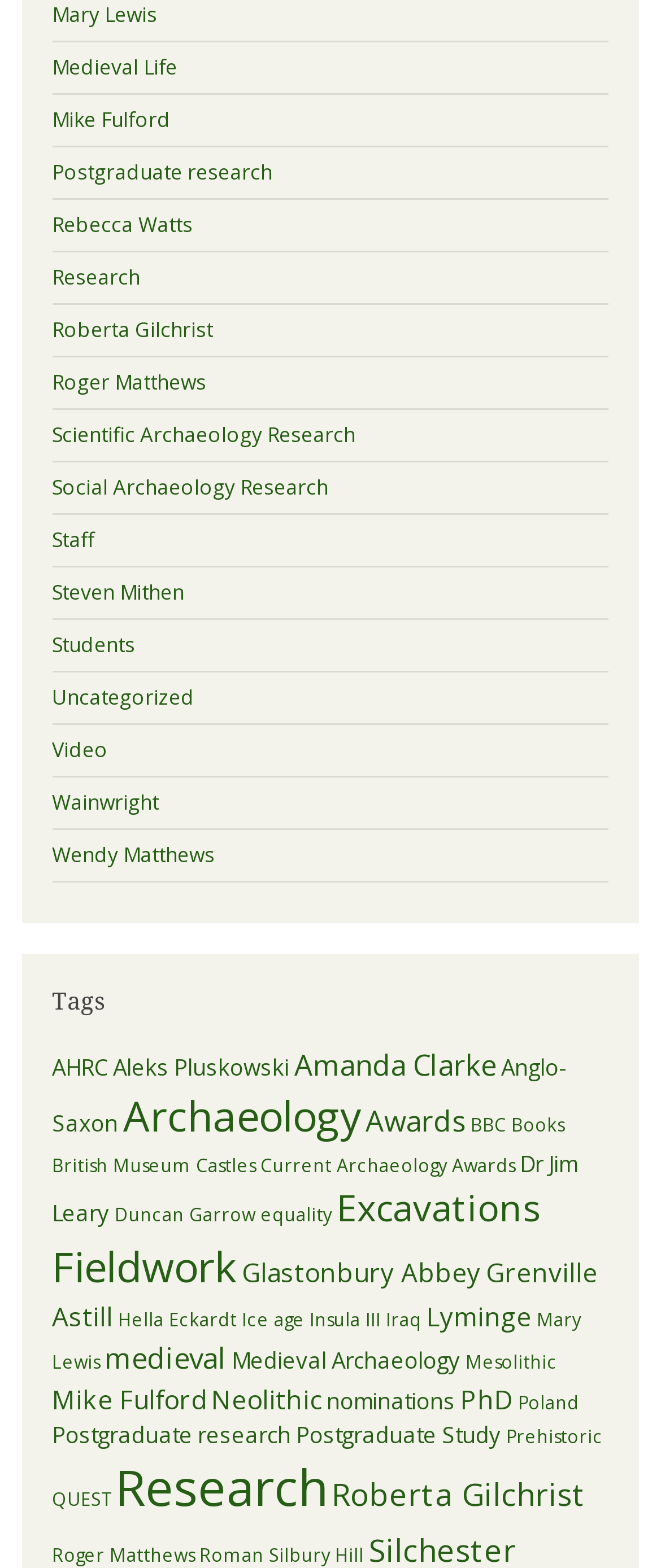How many items are tagged with 'Research'?
Based on the image, answer the question in a detailed manner.

The link 'Research' has 23 items associated with it, which can be found by looking at the link with the text 'Research' and counting the number of items in parentheses next to it.